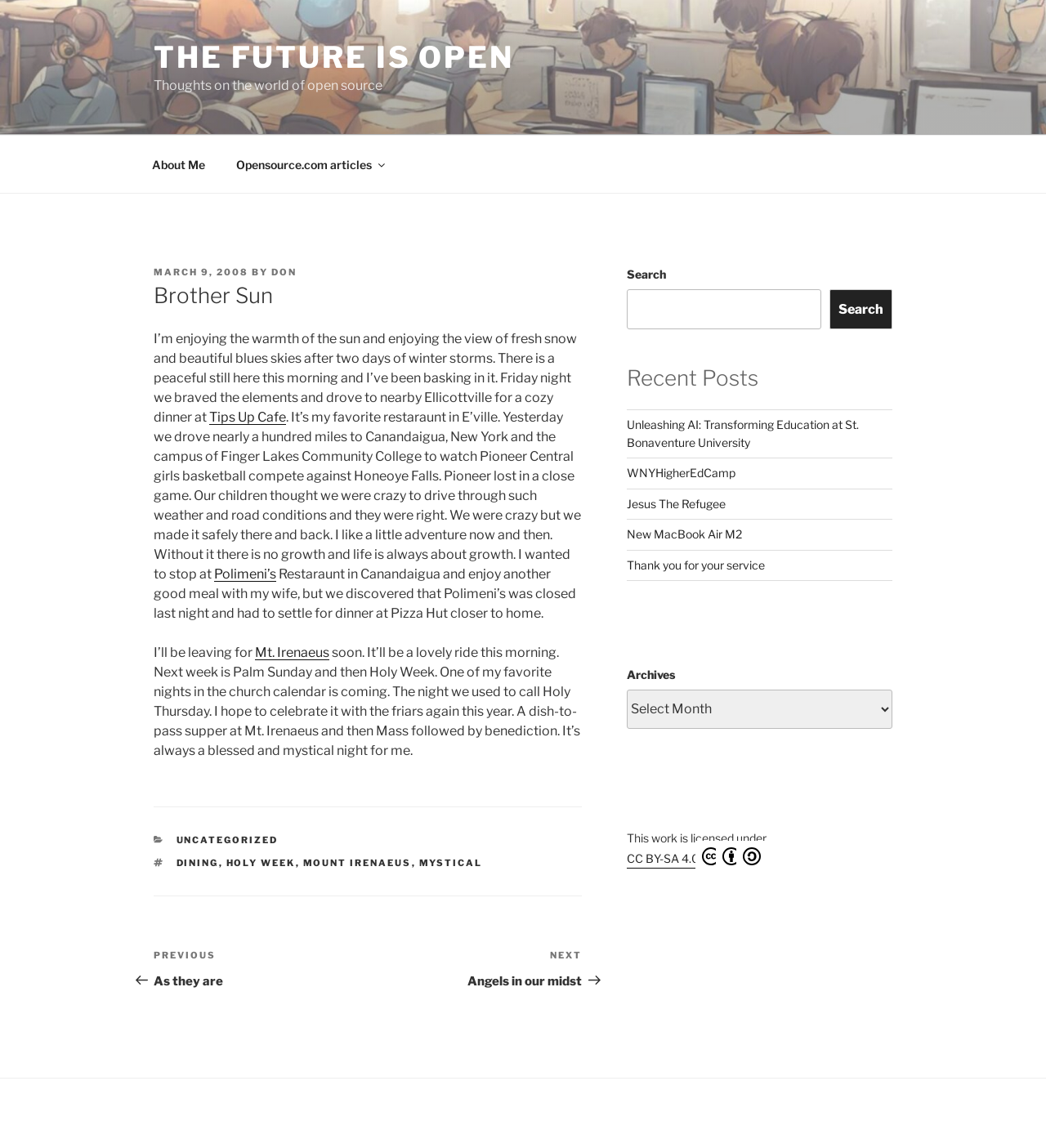Please determine the bounding box coordinates of the element's region to click for the following instruction: "Search for something".

[0.599, 0.252, 0.785, 0.287]